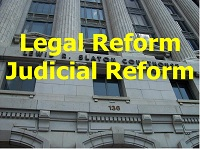Answer briefly with one word or phrase:
What is the symbol of the legal system in the image?

The courthouse